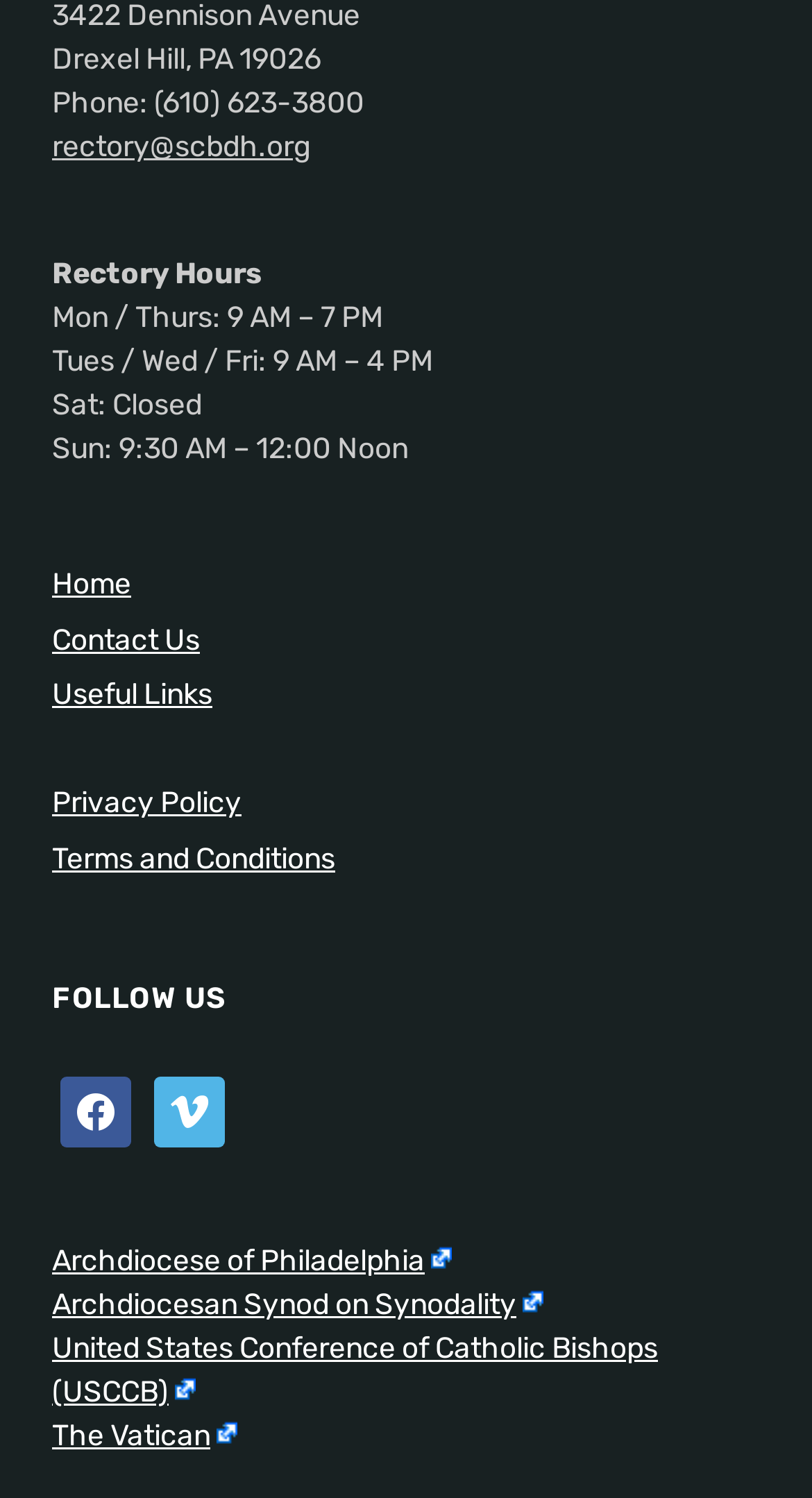Find the bounding box coordinates of the element to click in order to complete the given instruction: "Click the pendant link."

None